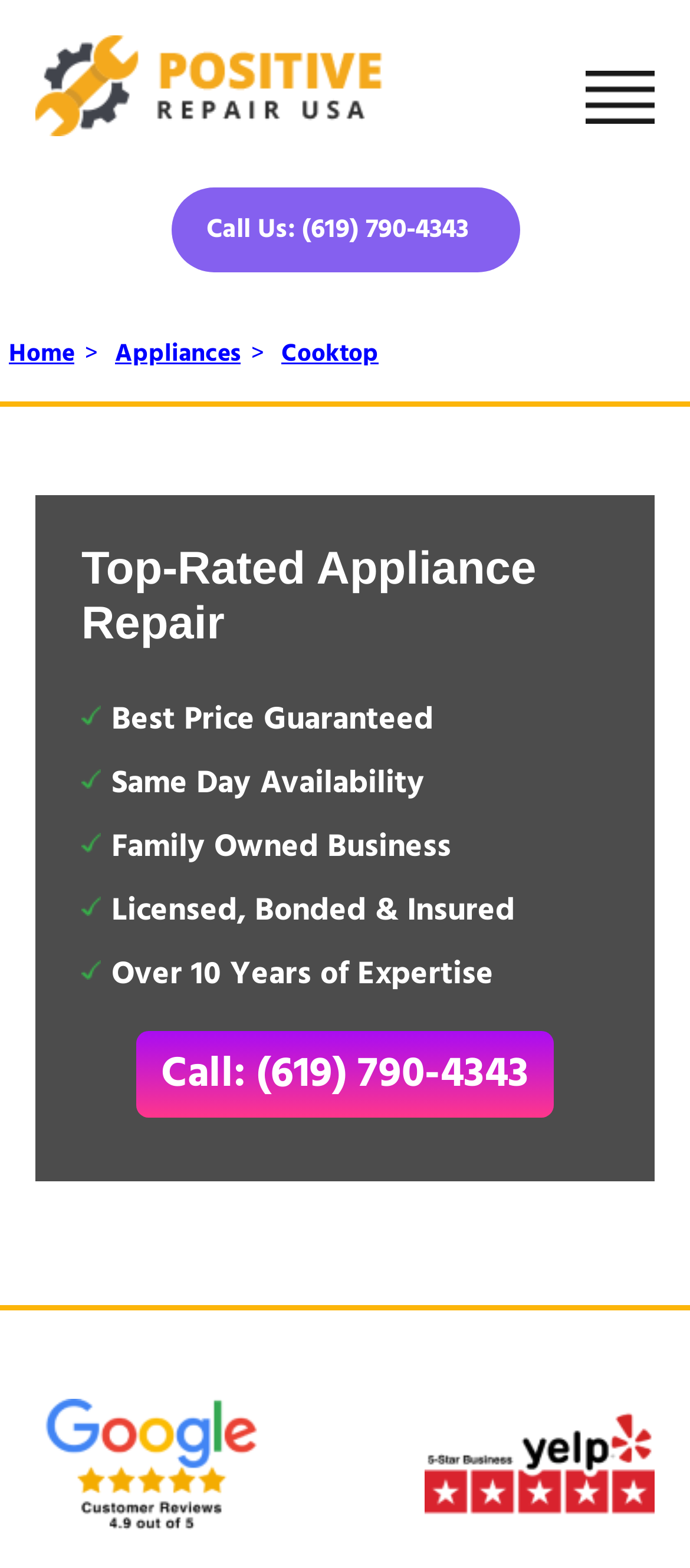Locate the bounding box of the UI element based on this description: "Call: (619) 790-4343". Provide four float numbers between 0 and 1 as [left, top, right, bottom].

[0.197, 0.658, 0.803, 0.713]